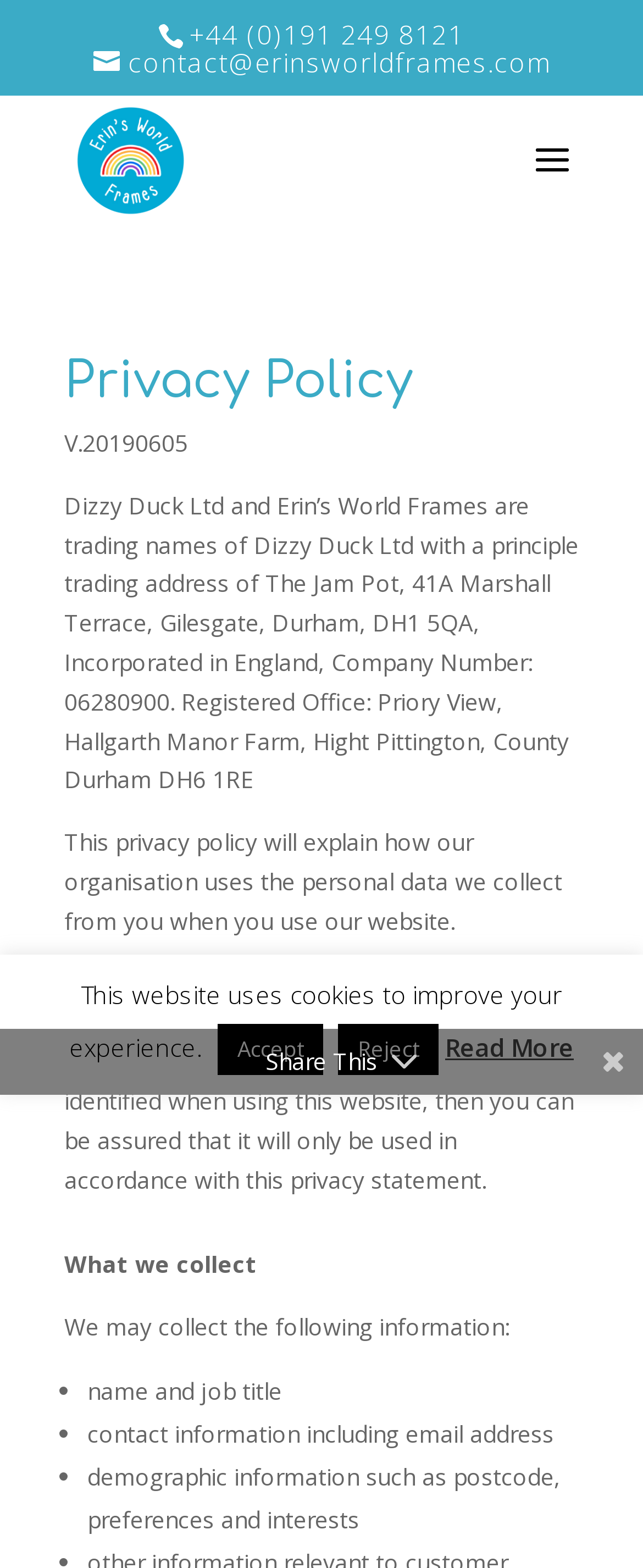What is the company name of Erin's World Frames?
Based on the visual, give a brief answer using one word or a short phrase.

Dizzy Duck Ltd